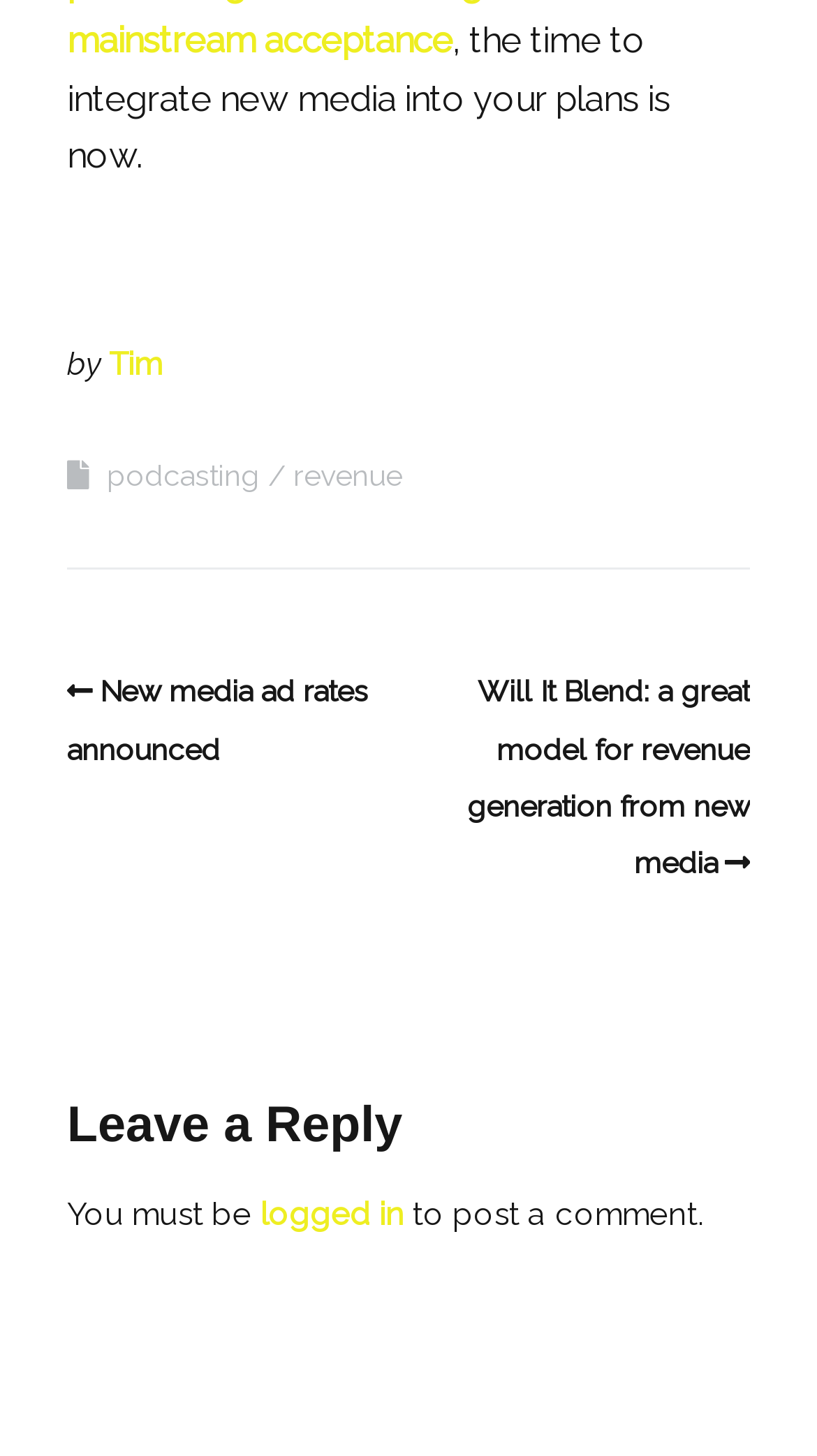Can you give a detailed response to the following question using the information from the image? What is the topic of the latest article?

The latest article is mentioned in the link ' New media ad rates announced', which suggests that the topic of the latest article is related to new media ad rates.